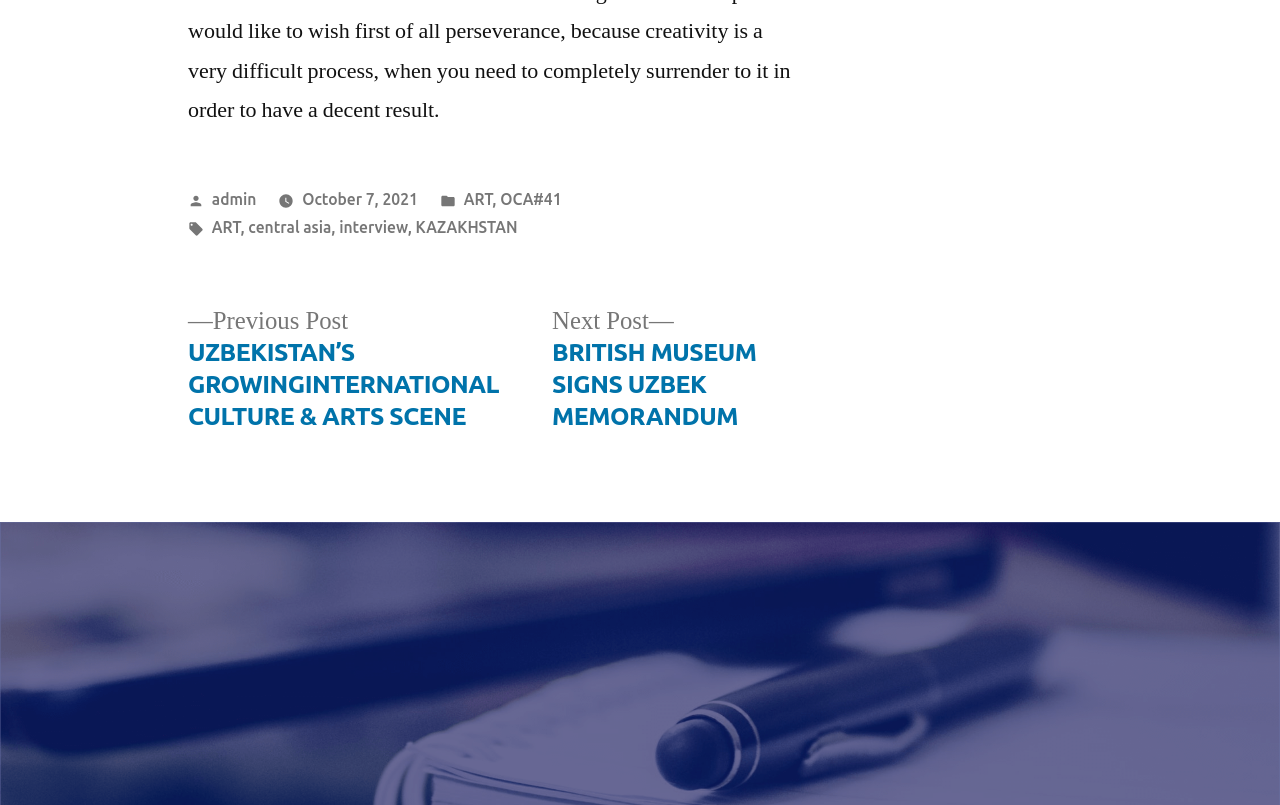Predict the bounding box coordinates of the area that should be clicked to accomplish the following instruction: "Like thread". The bounding box coordinates should consist of four float numbers between 0 and 1, i.e., [left, top, right, bottom].

None